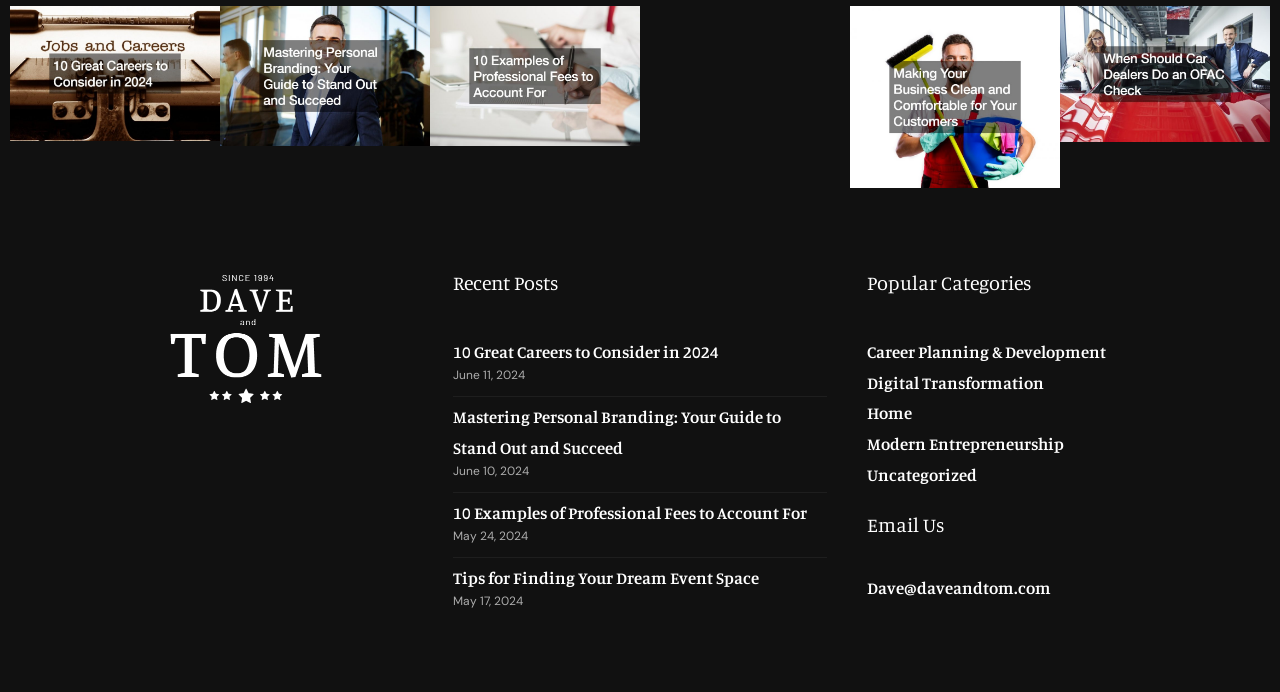Locate the bounding box coordinates of the region to be clicked to comply with the following instruction: "Read about French Press". The coordinates must be four float numbers between 0 and 1, in the form [left, top, right, bottom].

None